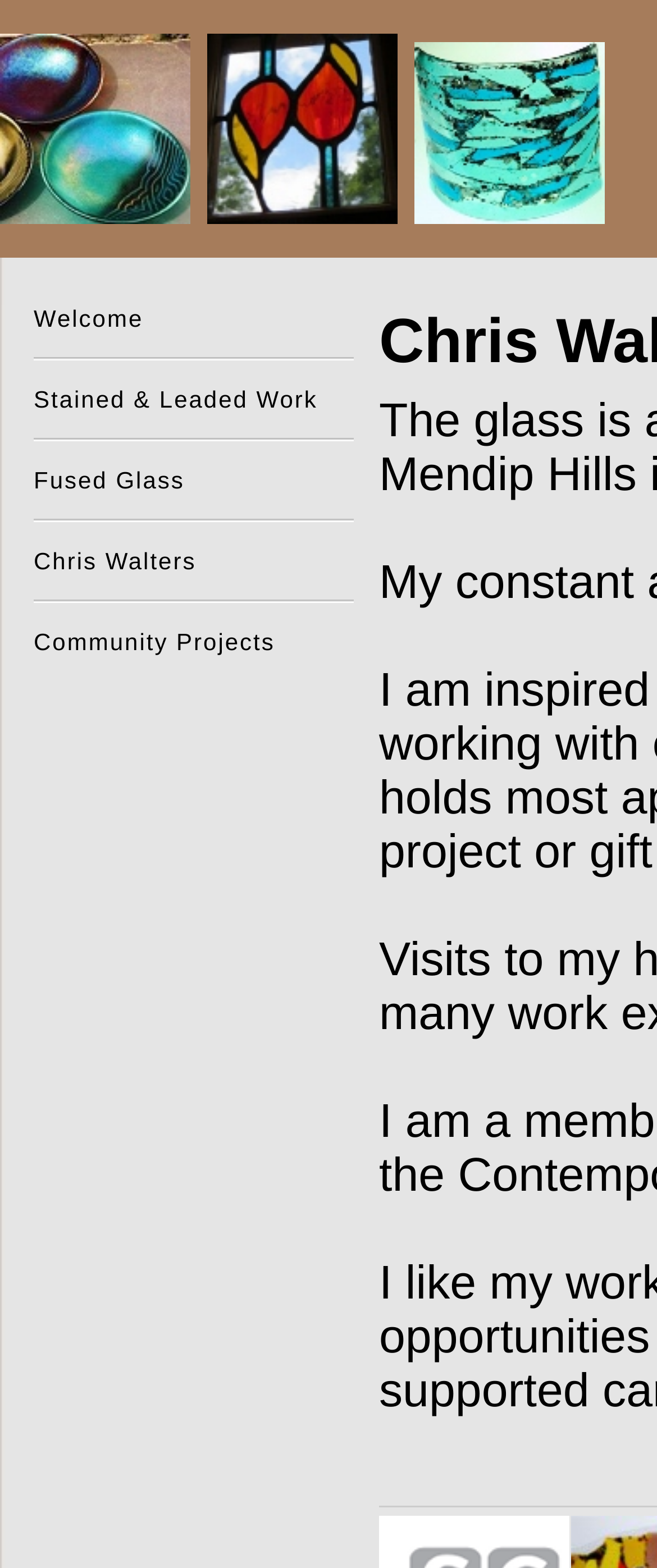Locate the bounding box of the UI element described in the following text: "Stained & Leaded Work".

[0.051, 0.246, 0.484, 0.263]